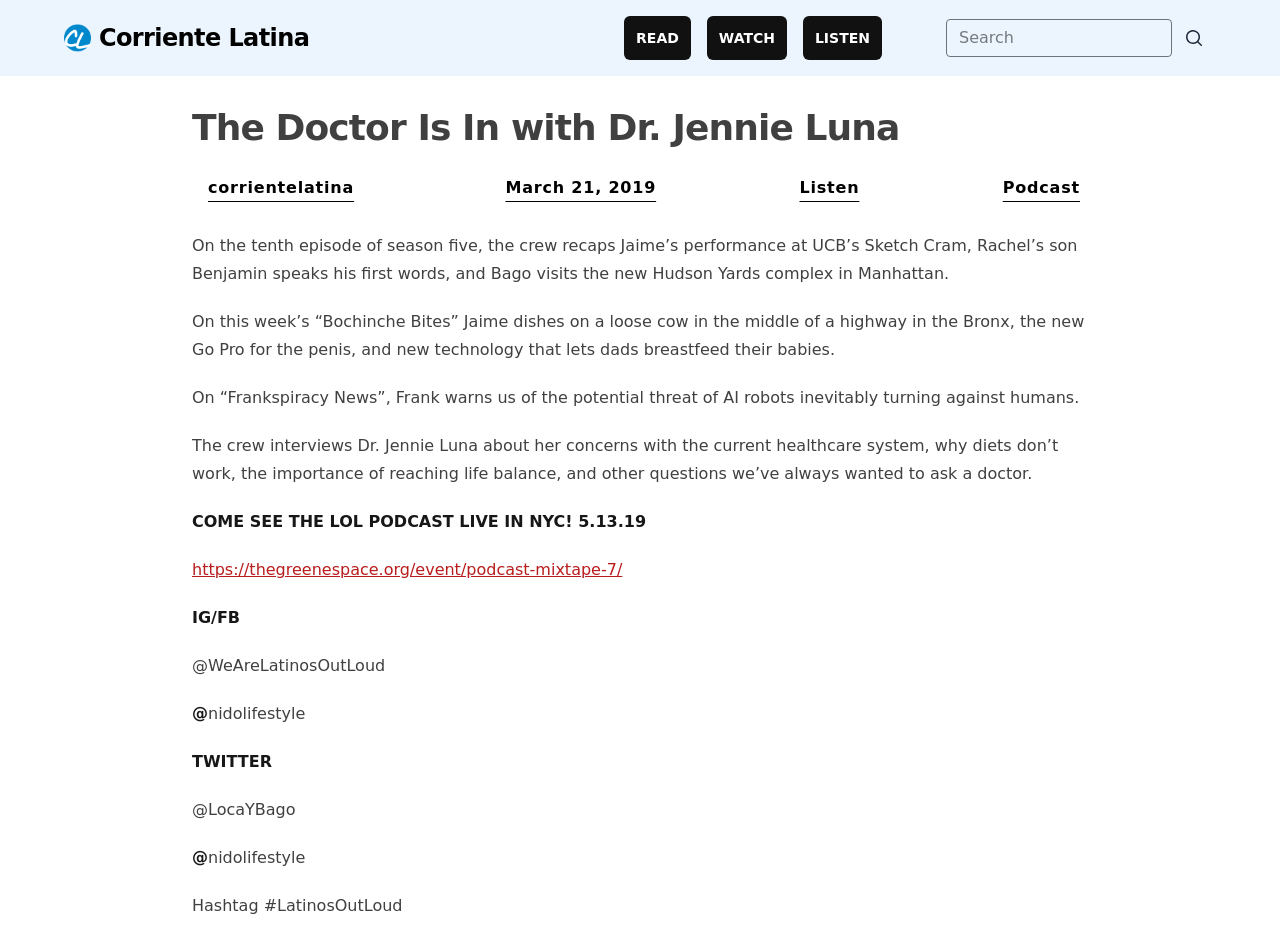How many social media platforms are mentioned?
Analyze the image and deliver a detailed answer to the question.

I counted the number of social media platforms mentioned by looking at the text in the footer section of the webpage, where I found mentions of 'IG/FB', 'TWITTER', and no other platforms.